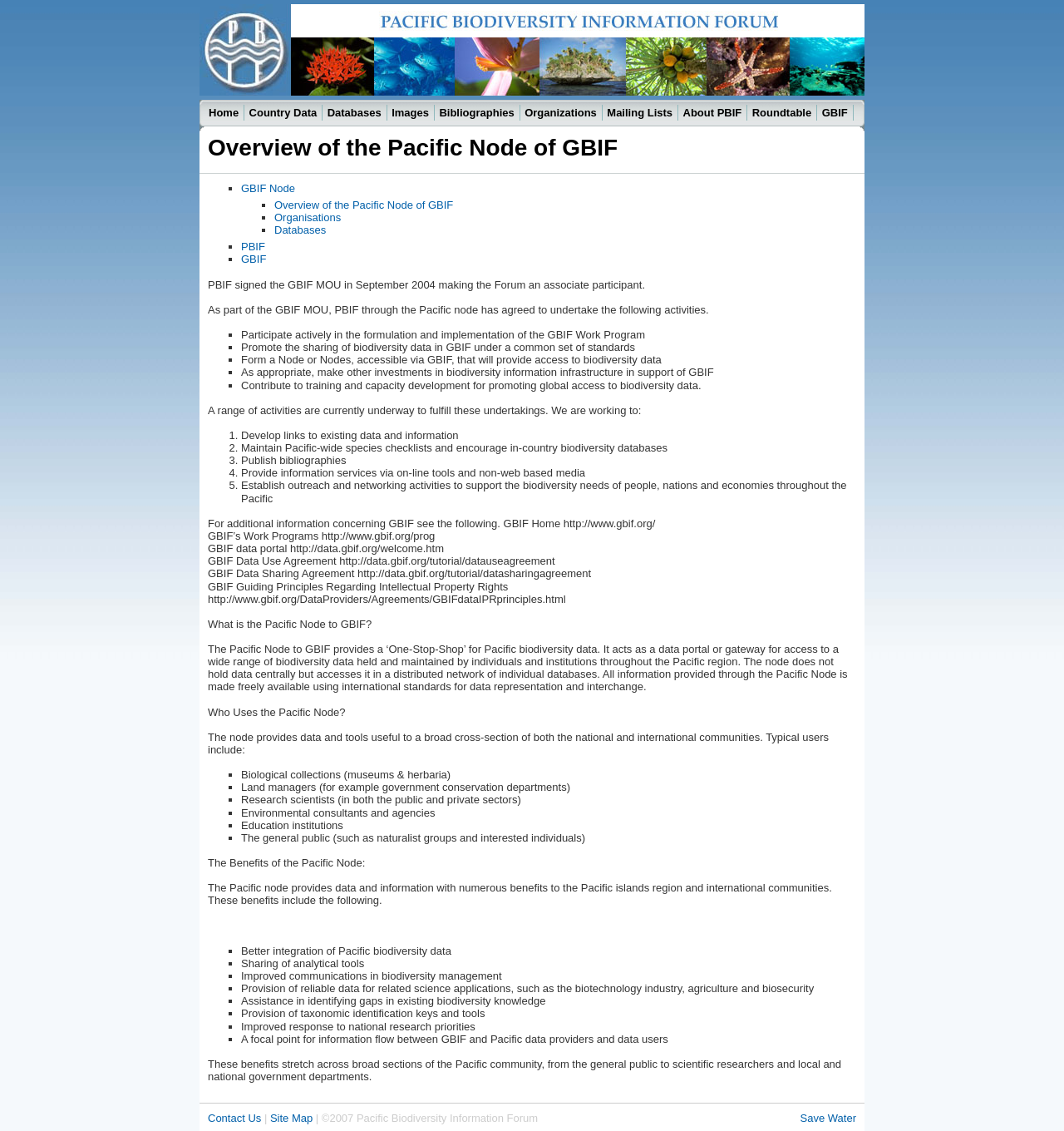Using the webpage screenshot, locate the HTML element that fits the following description and provide its bounding box: "Organisations".

[0.258, 0.187, 0.32, 0.198]